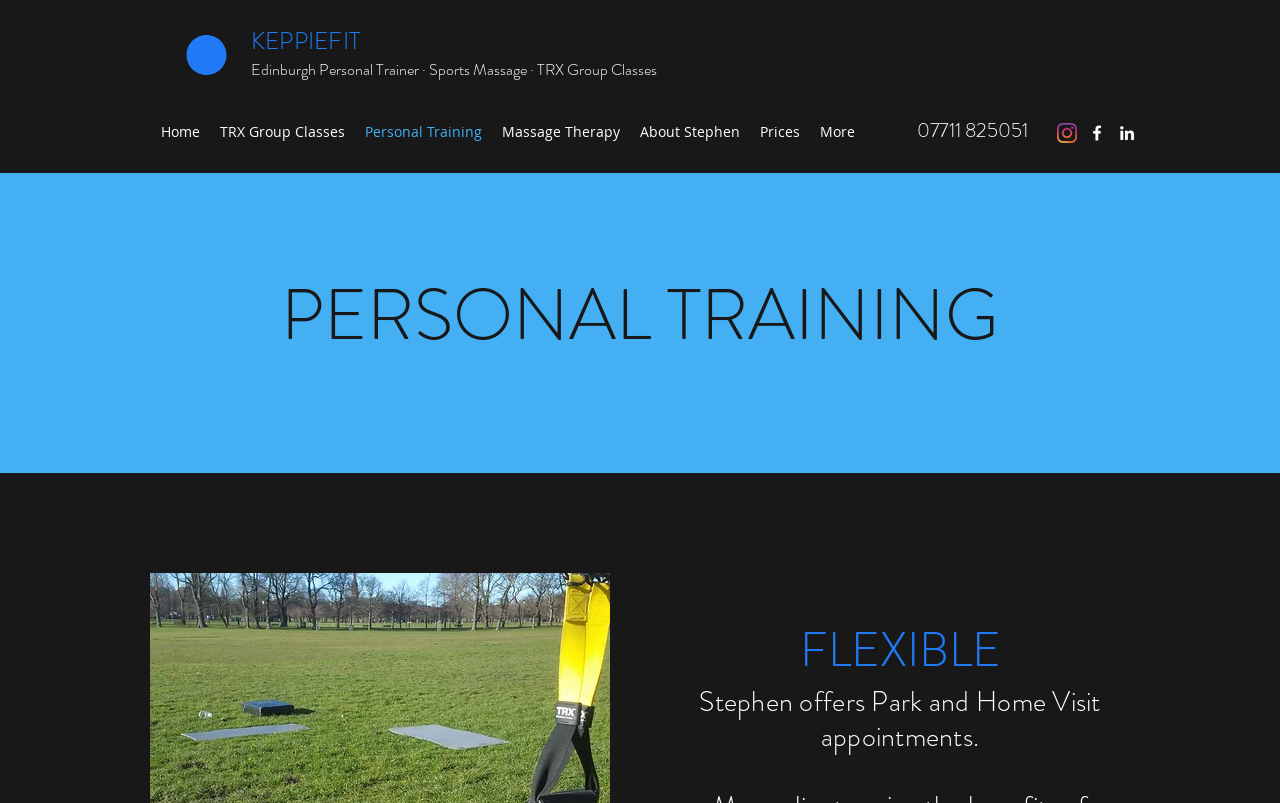What is the last menu item?
Answer with a single word or phrase, using the screenshot for reference.

Prices